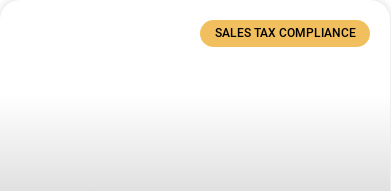Thoroughly describe the content and context of the image.

The image prominently features a button labeled "SALES TAX COMPLIANCE" set against a clean, minimalist background. This button likely serves as a major call-to-action, drawing attention to content related to sales tax compliance, which is essential for business owners. The design choice of a vibrant background for the button contrasts with the subtle gradient of the surrounding area, highlighting its importance. This visual element suggests that sales tax compliance is a critical aspect of financial management and offers readers a pathway to more in-depth information on the topic.